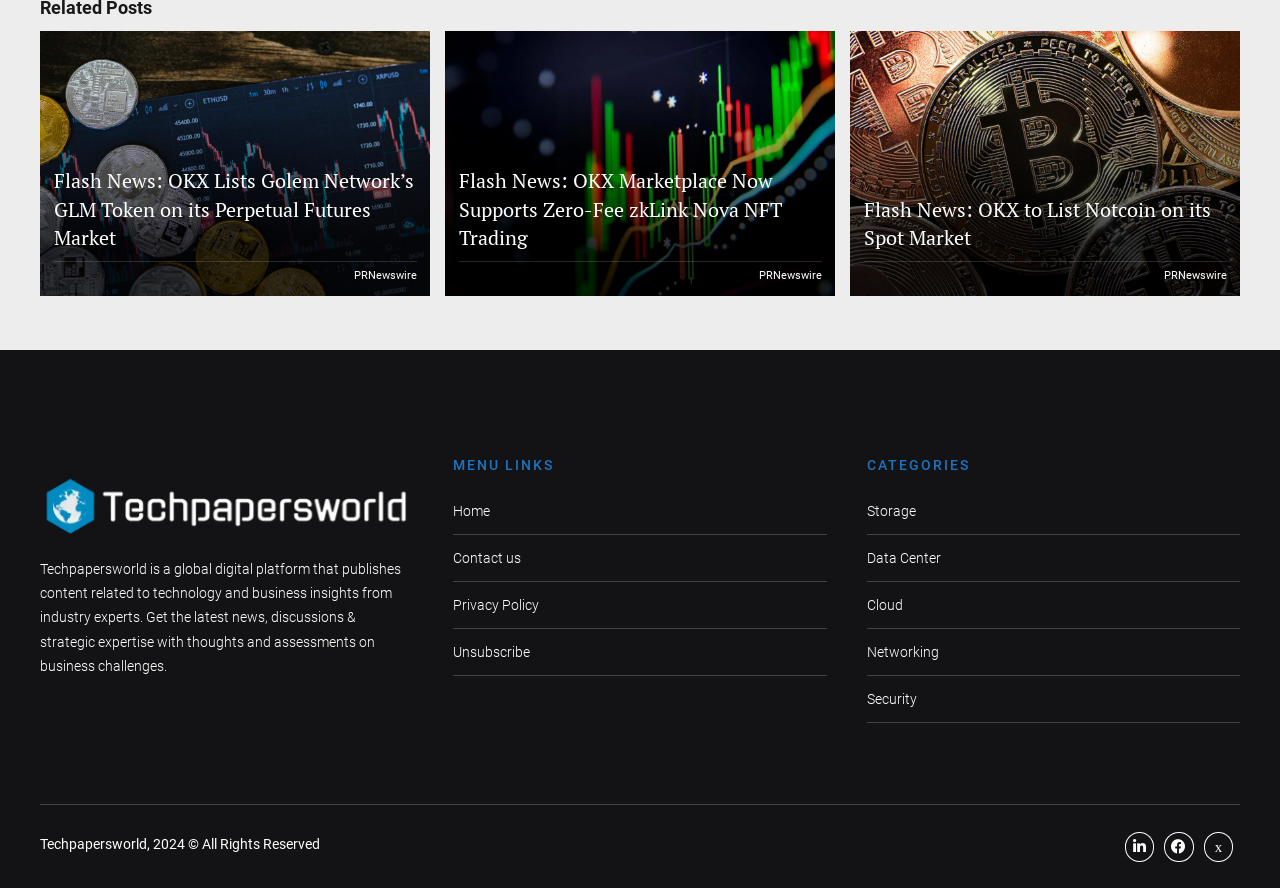Please identify the bounding box coordinates of the element on the webpage that should be clicked to follow this instruction: "Read Flash News about OKX Lists Golem Network’s GLM Token". The bounding box coordinates should be given as four float numbers between 0 and 1, formatted as [left, top, right, bottom].

[0.025, 0.034, 0.336, 0.333]